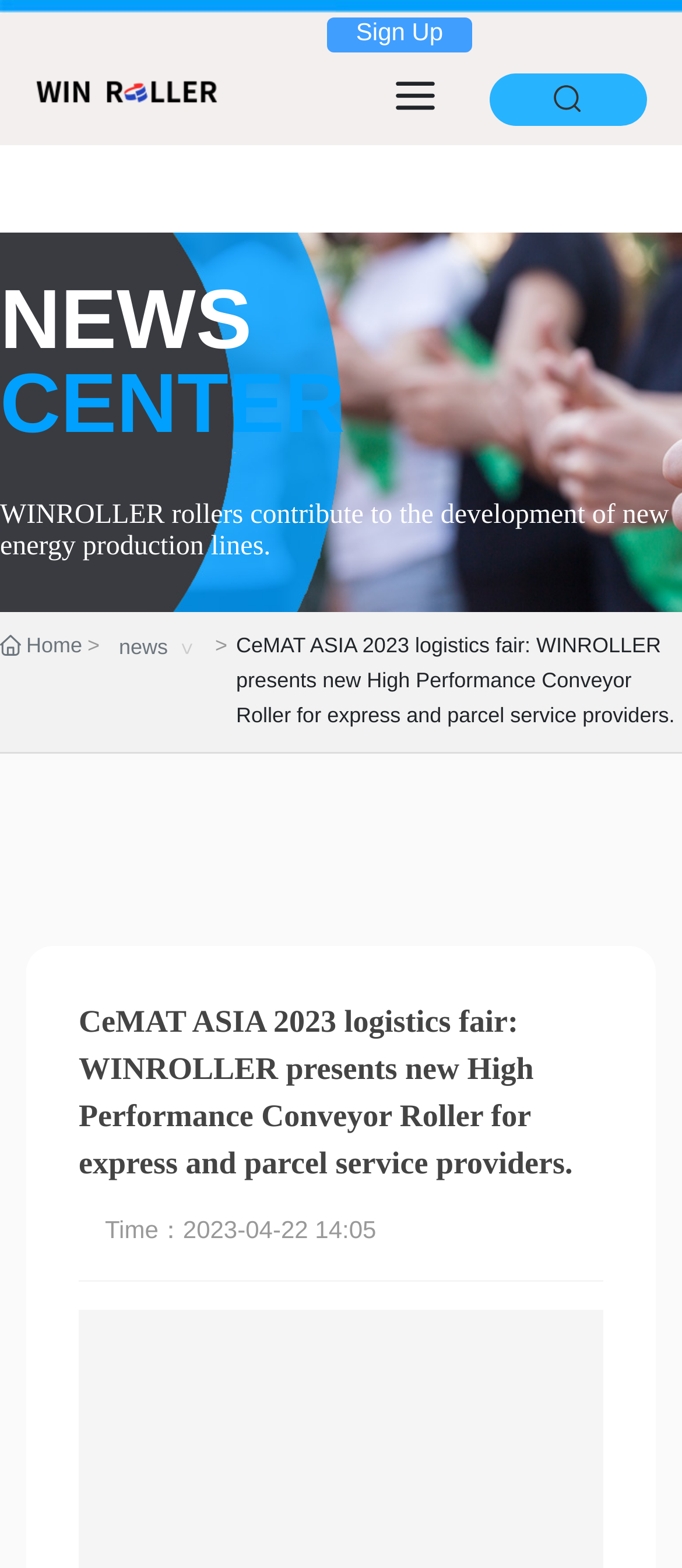What is the theme of the news article?
Based on the screenshot, provide a one-word or short-phrase response.

Logistics